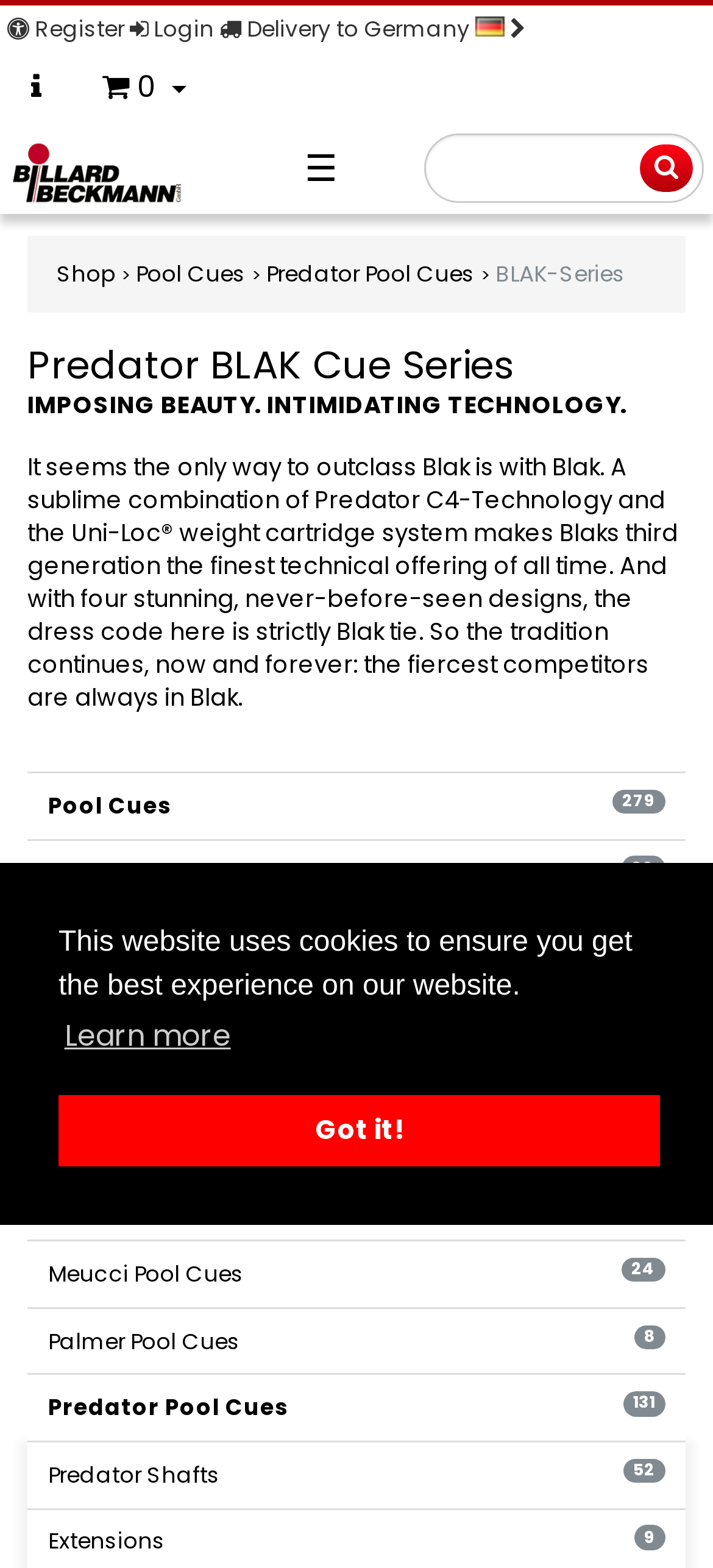Please specify the bounding box coordinates of the region to click in order to perform the following instruction: "Register".

[0.01, 0.008, 0.174, 0.029]